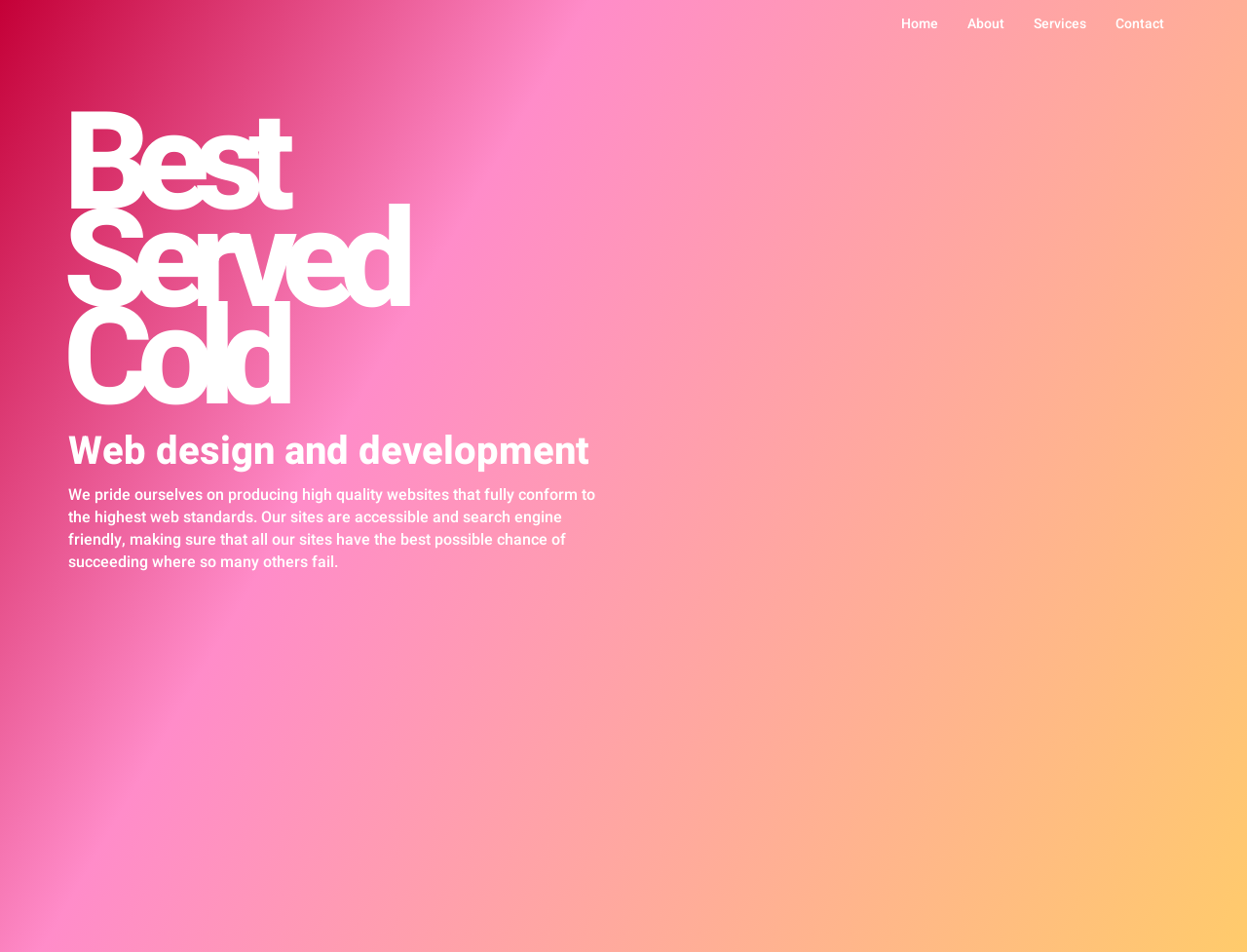Identify the main heading from the webpage and provide its text content.

Best Served Cold